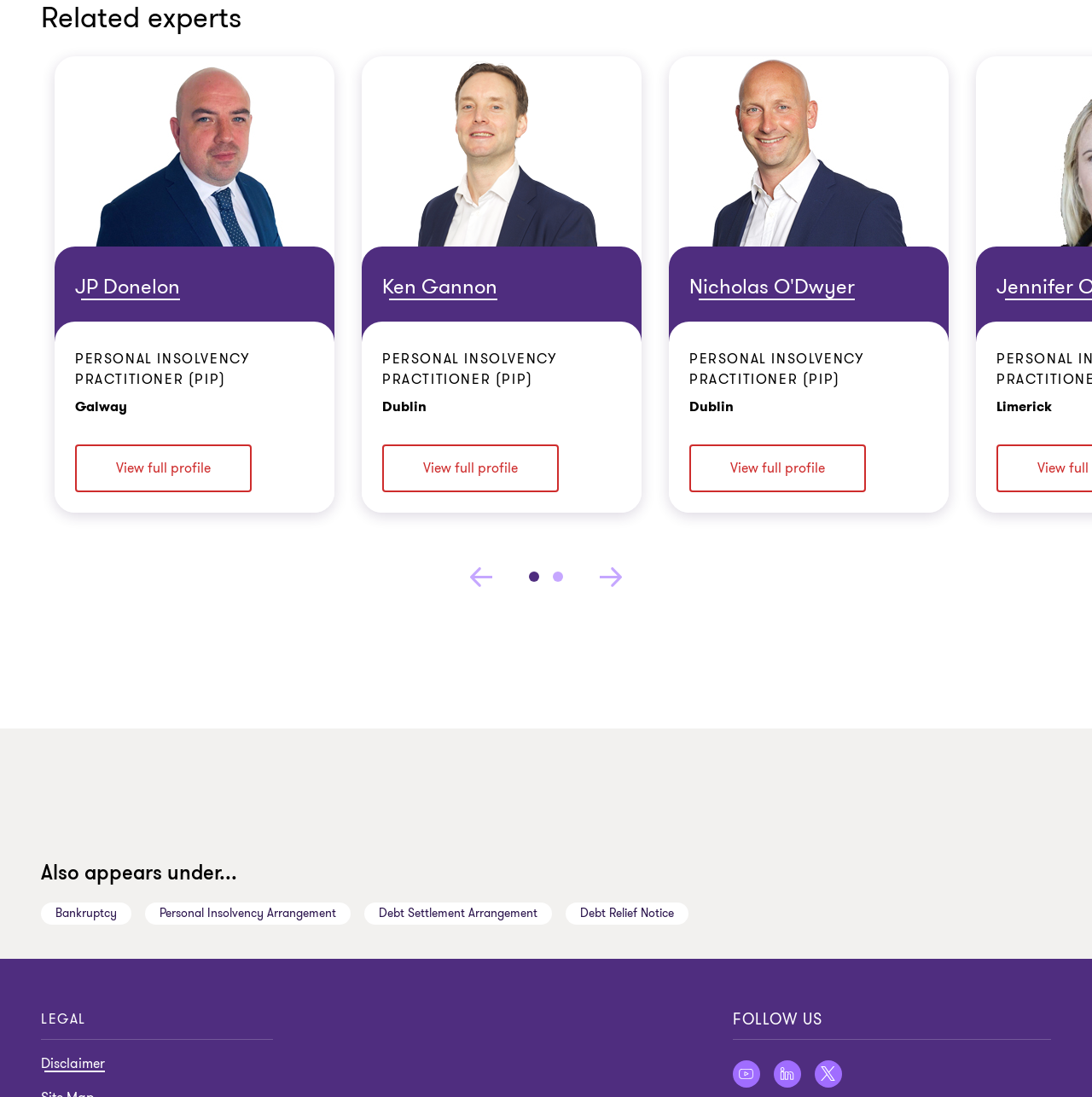Specify the bounding box coordinates of the area that needs to be clicked to achieve the following instruction: "View JP Donelon's full profile".

[0.069, 0.405, 0.23, 0.449]